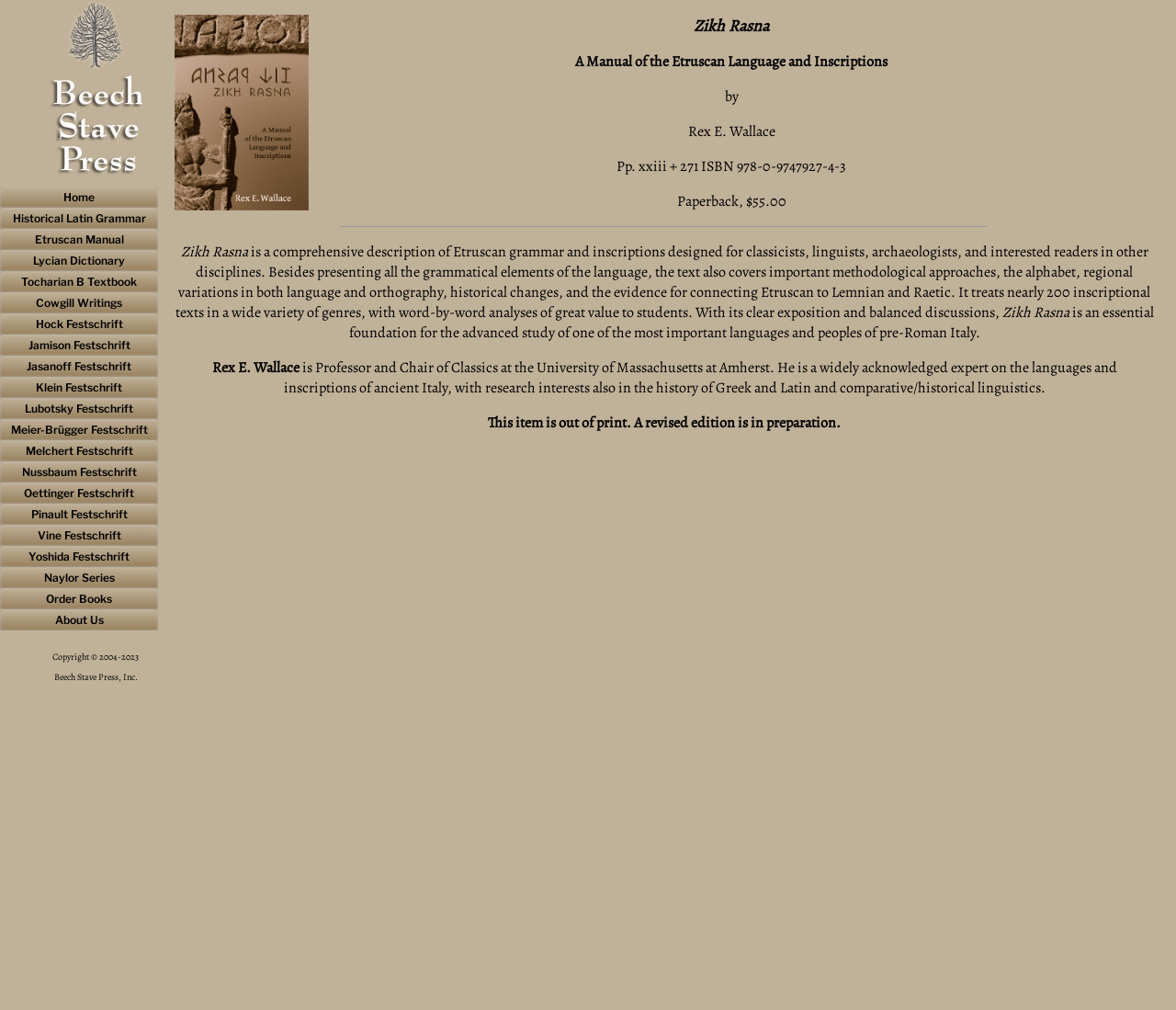Is the book currently available?
Using the visual information, respond with a single word or phrase.

No